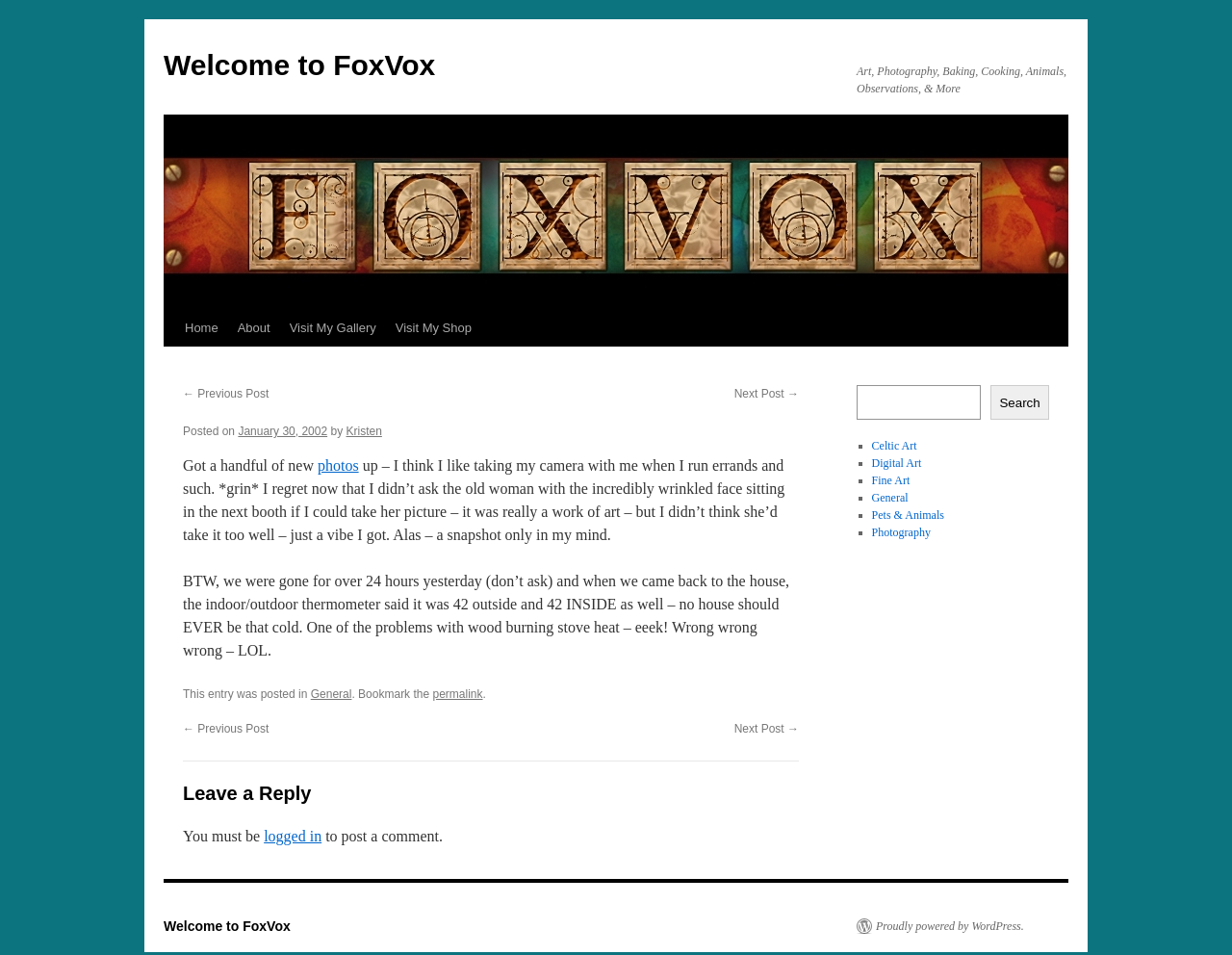What is the main topic of this webpage?
Look at the image and respond with a single word or a short phrase.

Art and Photography